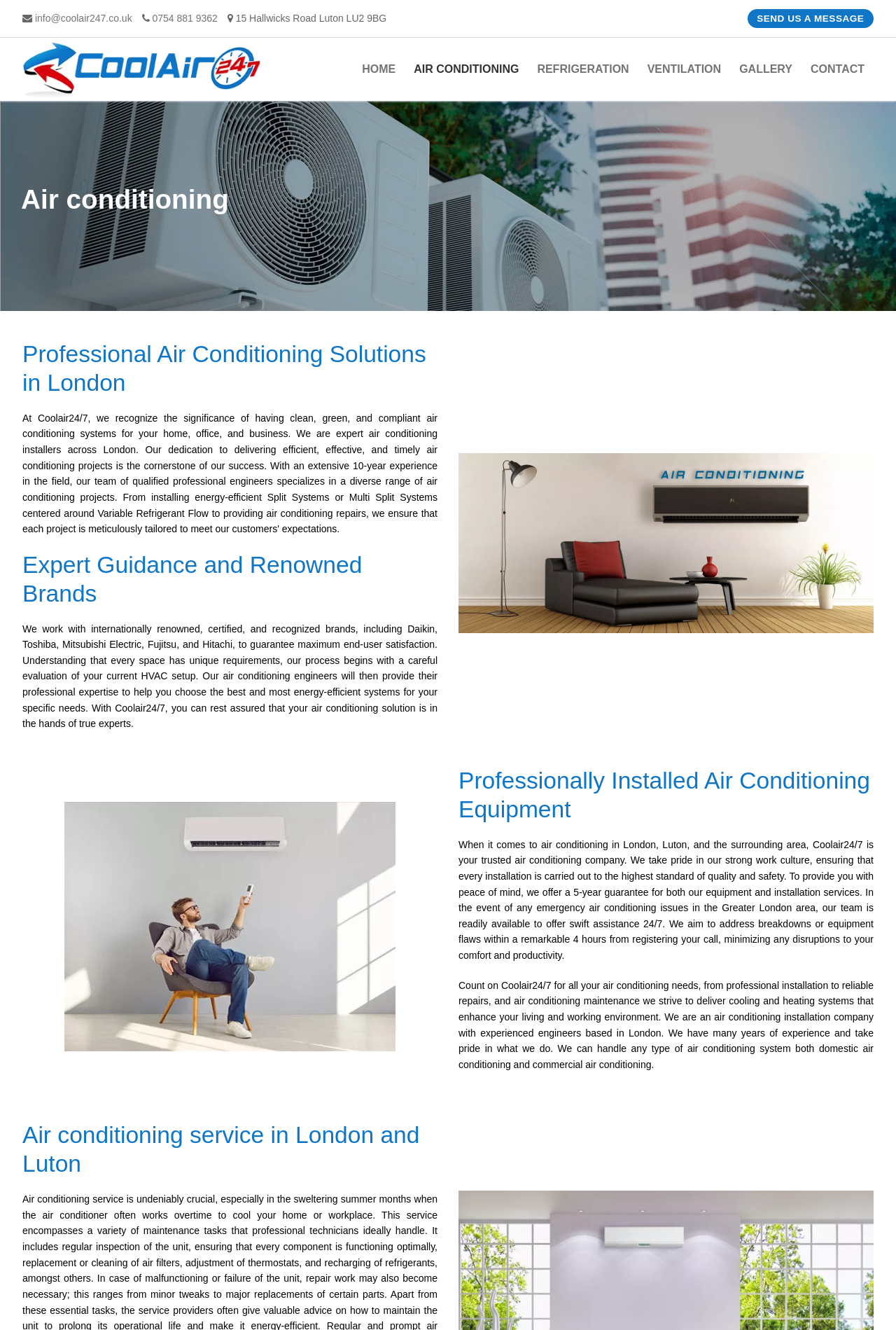What is the guarantee period for the equipment and installation services?
Refer to the image and provide a concise answer in one word or phrase.

5 years